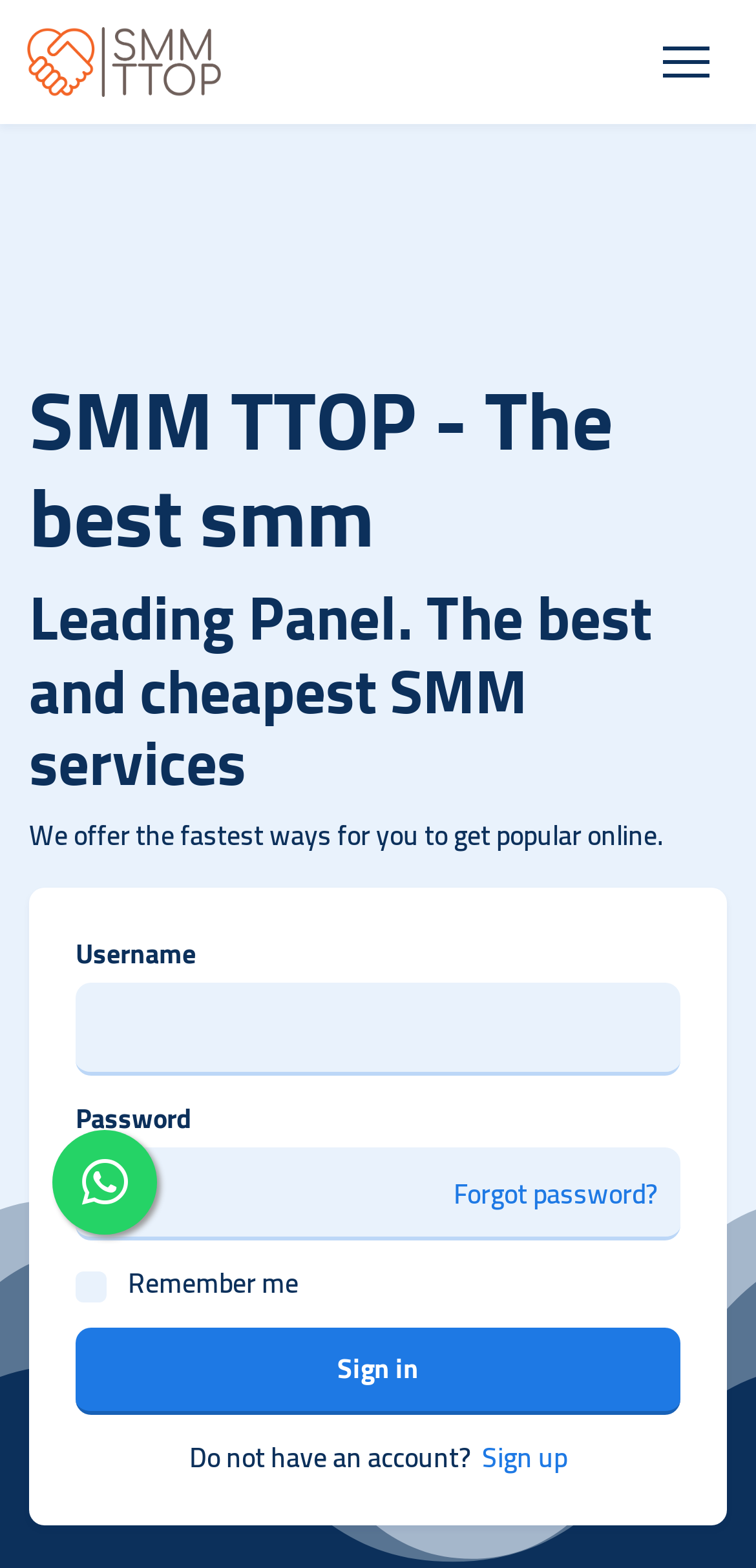What is the main heading displayed on the webpage? Please provide the text.

SMM TTOP - The best smm